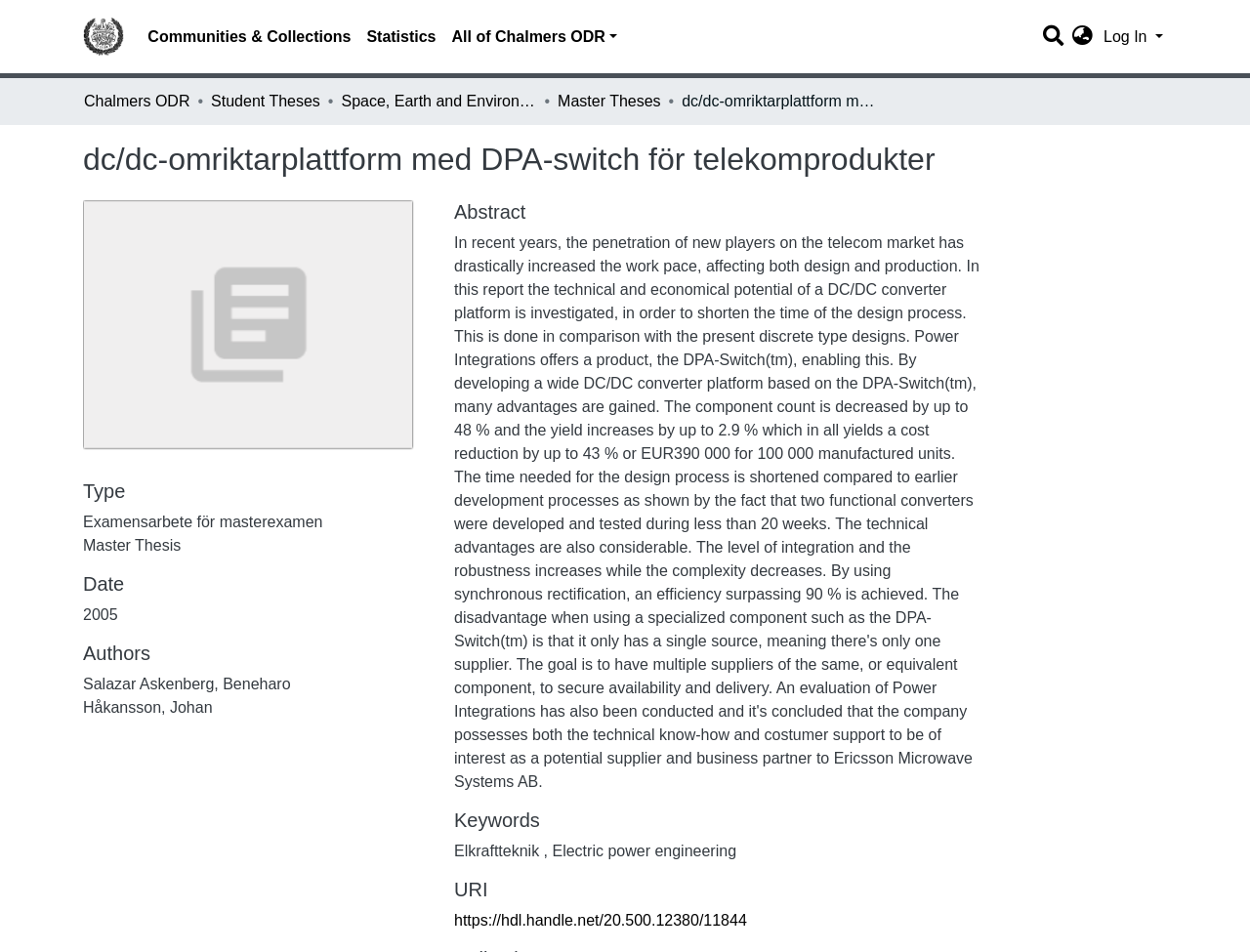Please provide a one-word or short phrase answer to the question:
What is one of the keywords of this thesis?

Electric power engineering